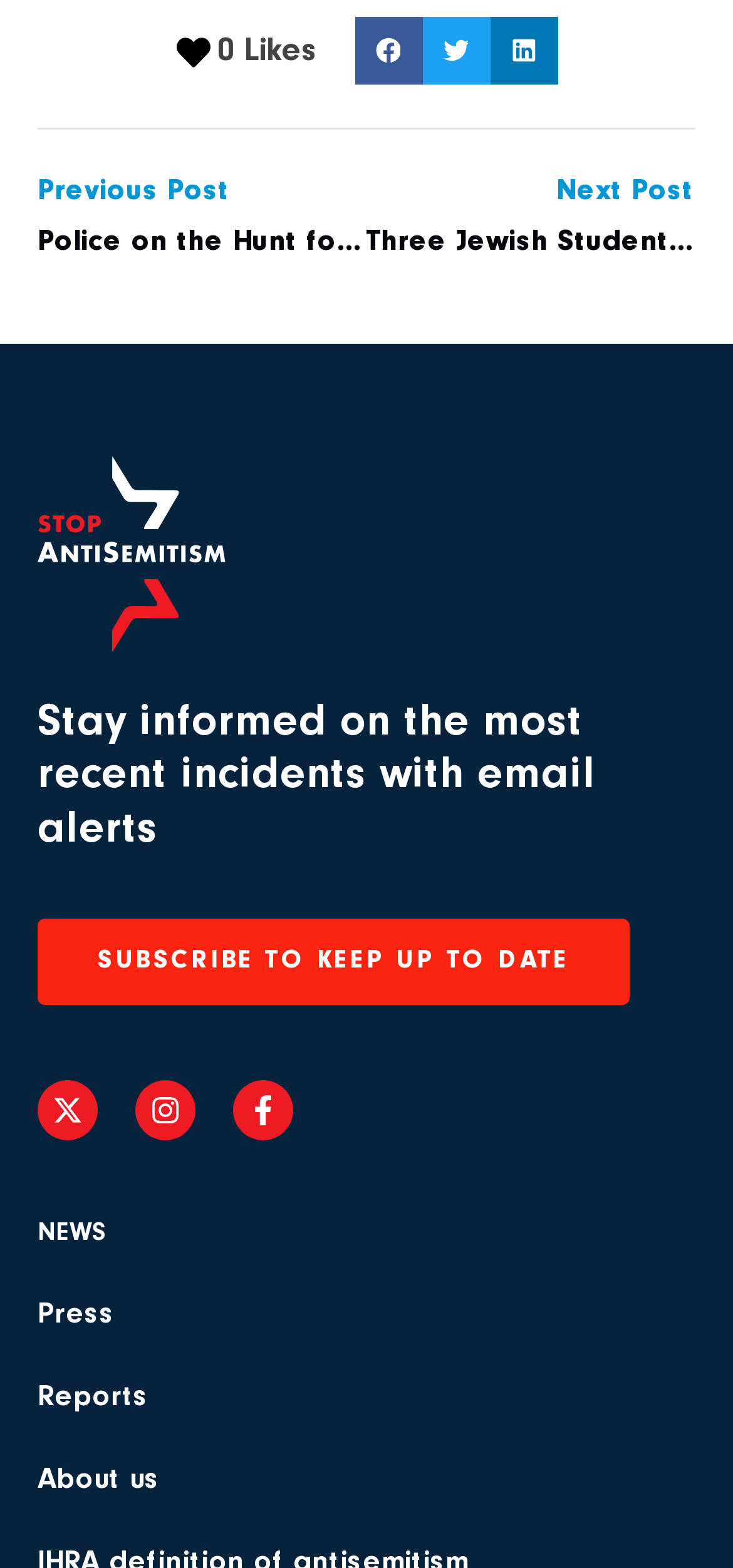How many share buttons are available?
Look at the image and answer the question using a single word or phrase.

3